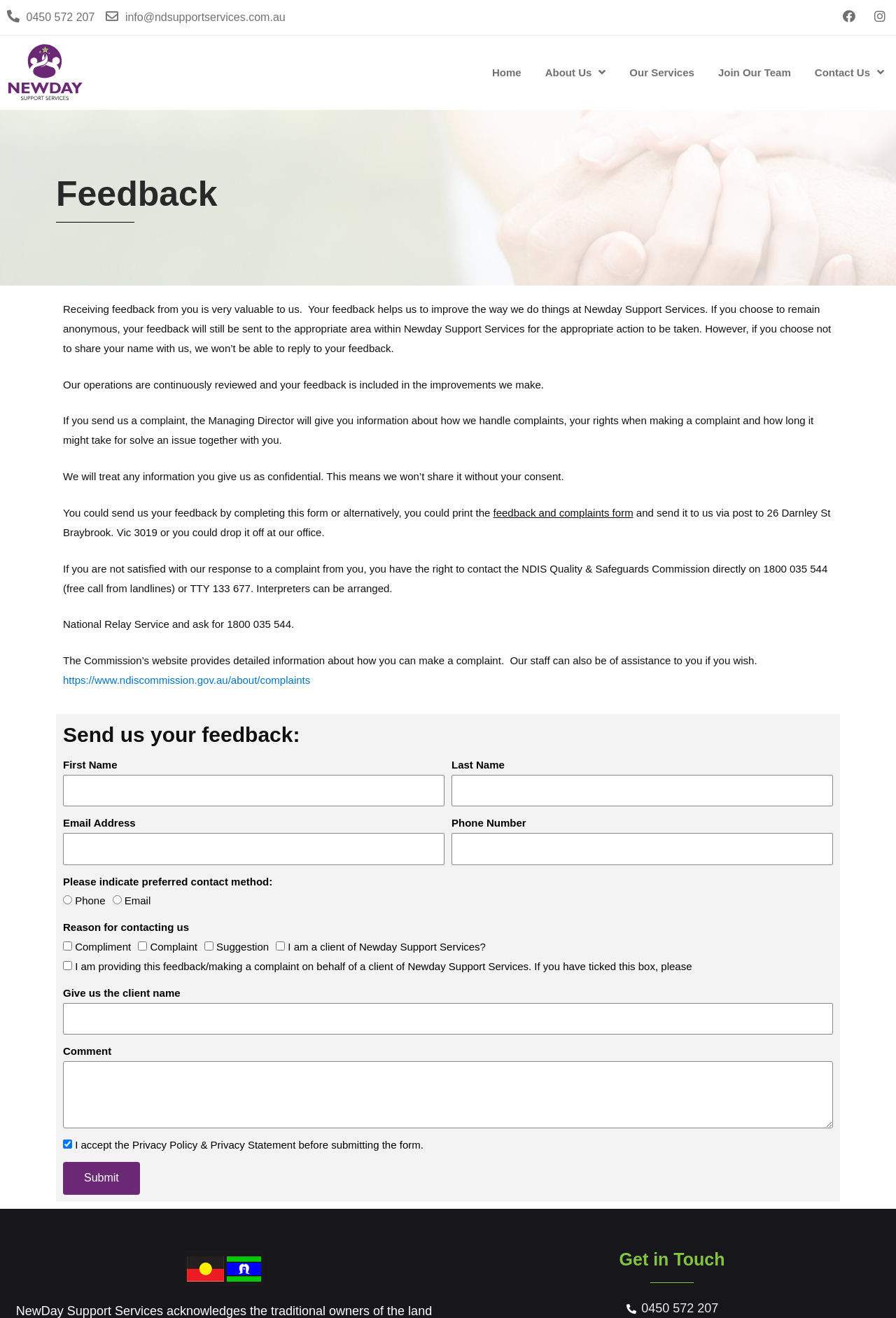What is the purpose of this webpage?
Using the image, give a concise answer in the form of a single word or short phrase.

To provide feedback